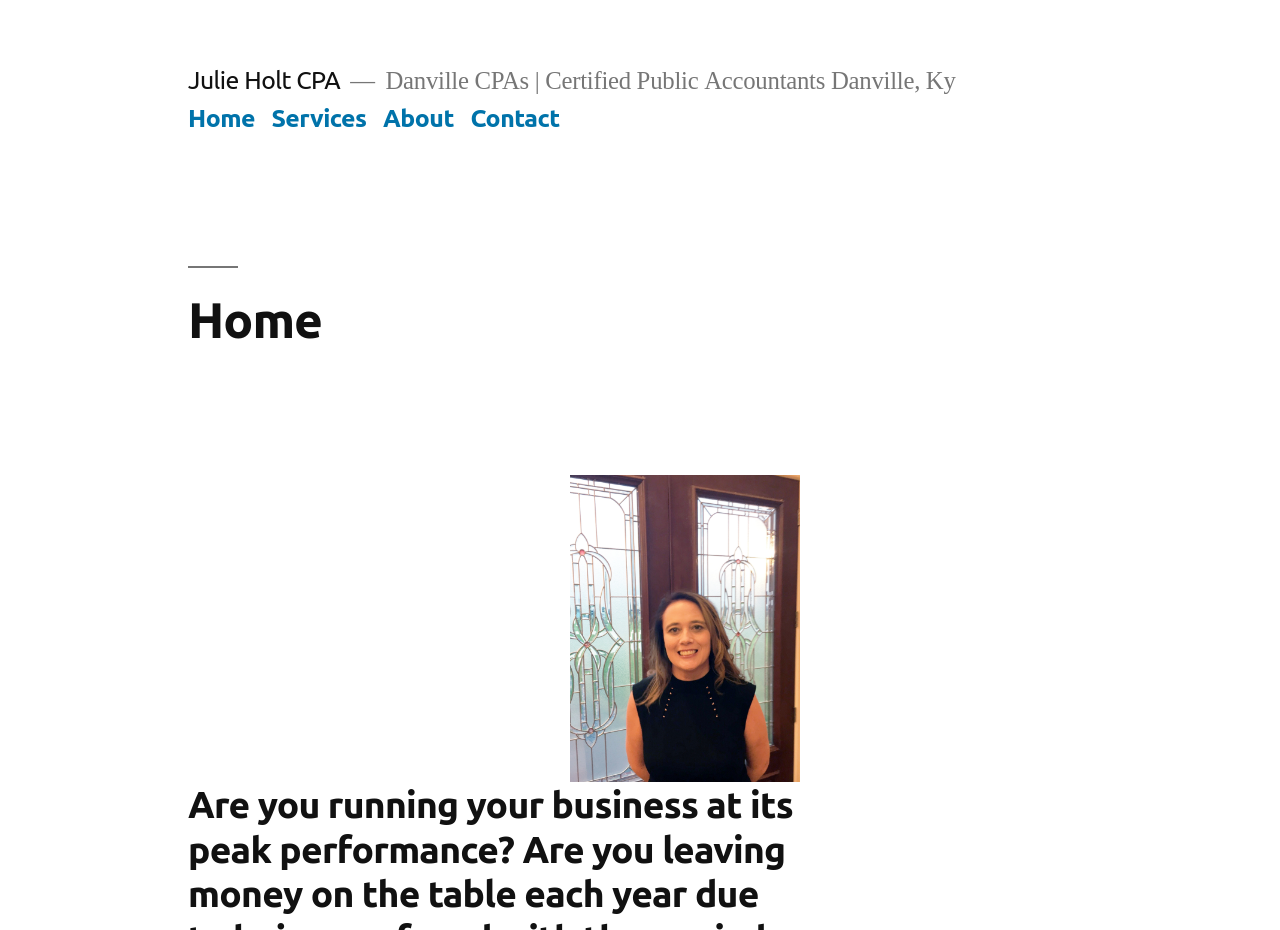Respond to the question with just a single word or phrase: 
How many menu items are in the top menu?

4